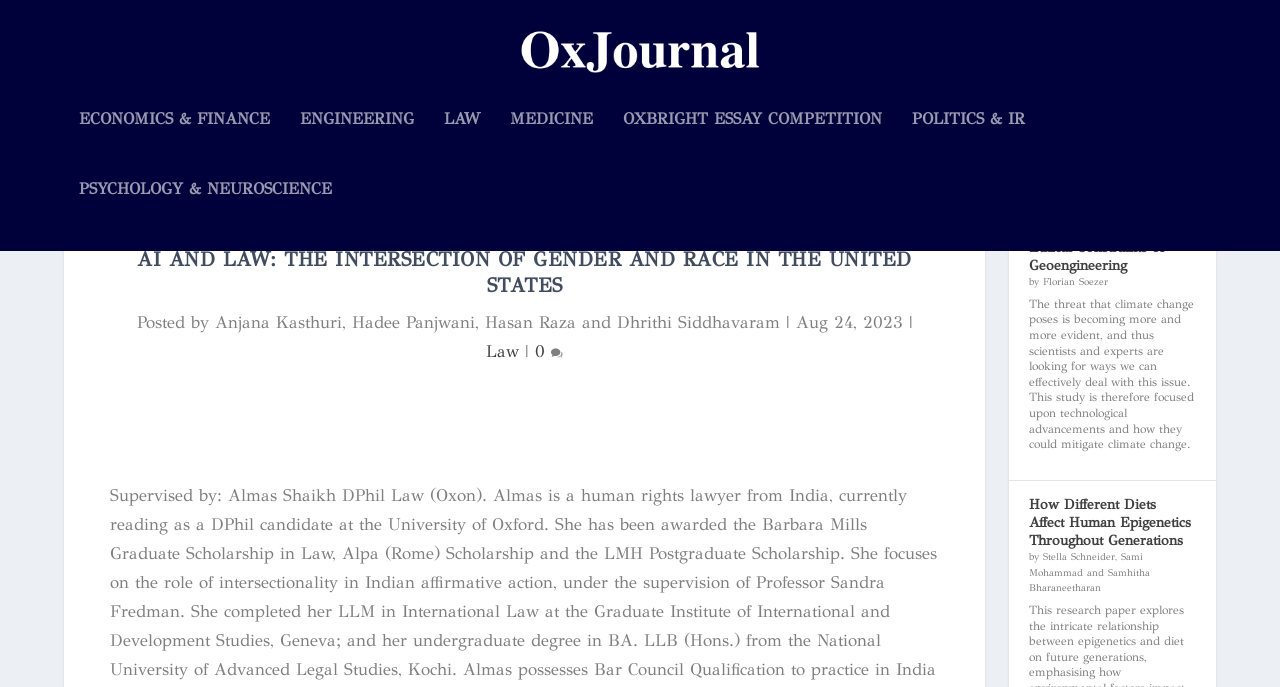Please mark the clickable region by giving the bounding box coordinates needed to complete this instruction: "Click on OxJournal link".

[0.05, 0.034, 0.95, 0.161]